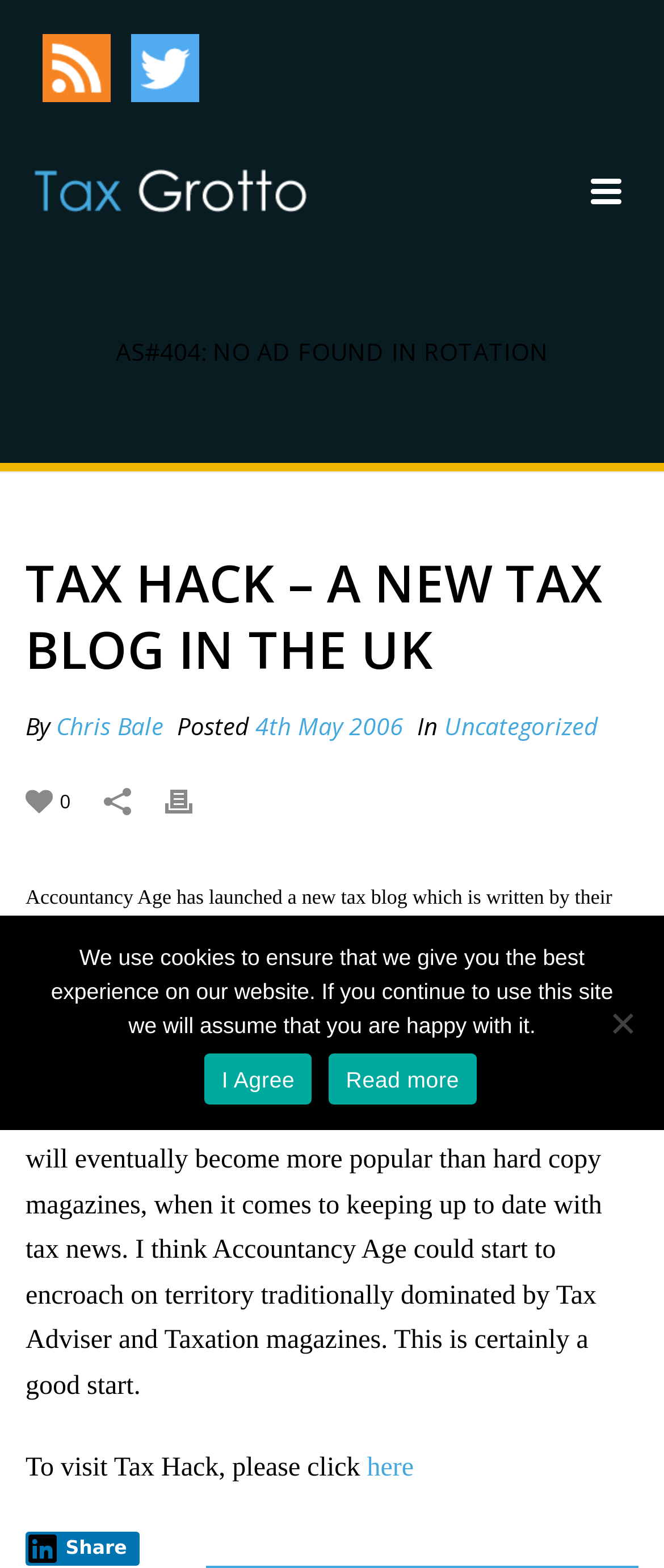What is the name of the tax blog?
Give a single word or phrase as your answer by examining the image.

Tax Hack